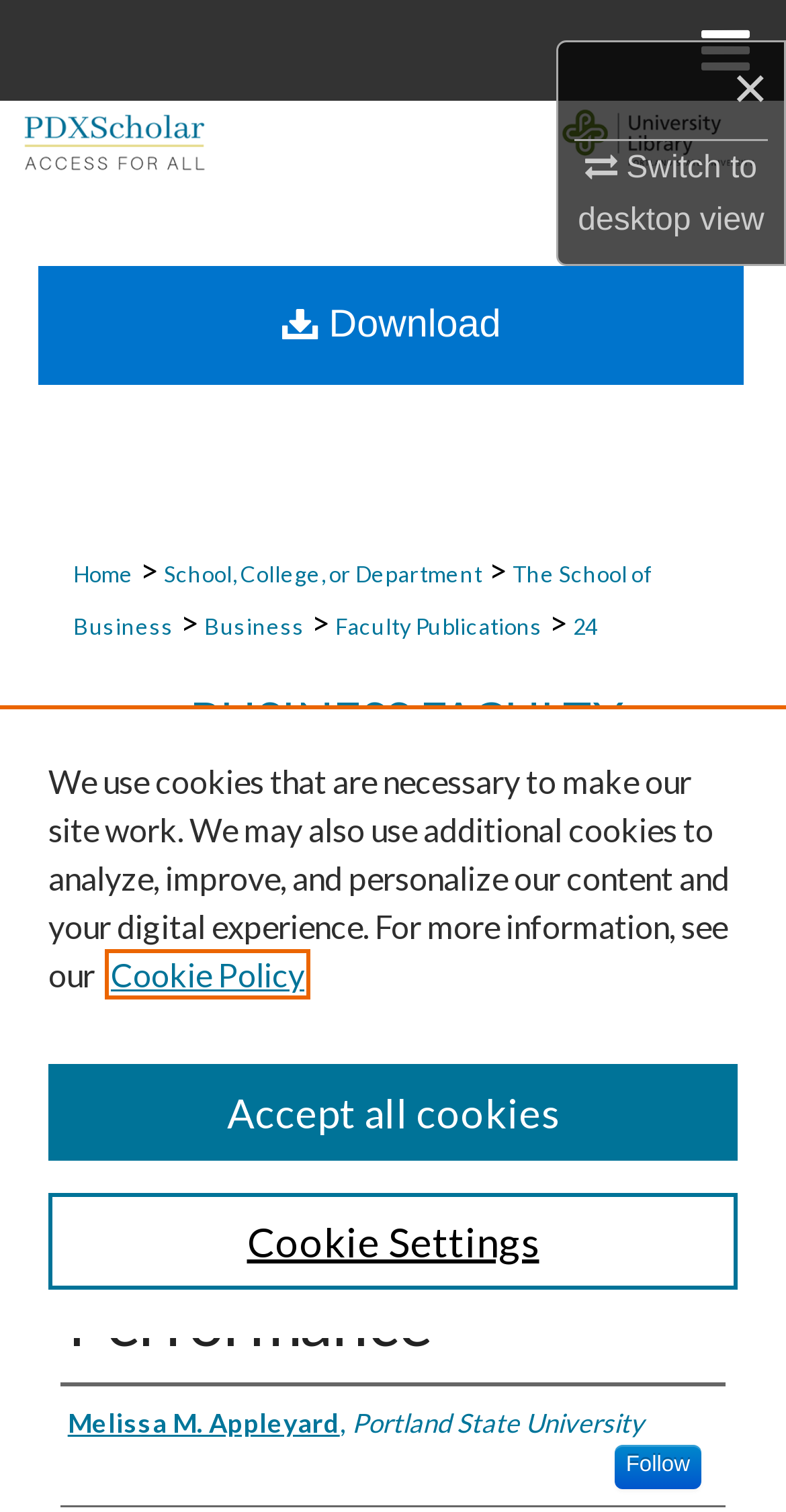Use a single word or phrase to answer this question: 
What is the author's affiliation?

Portland State University